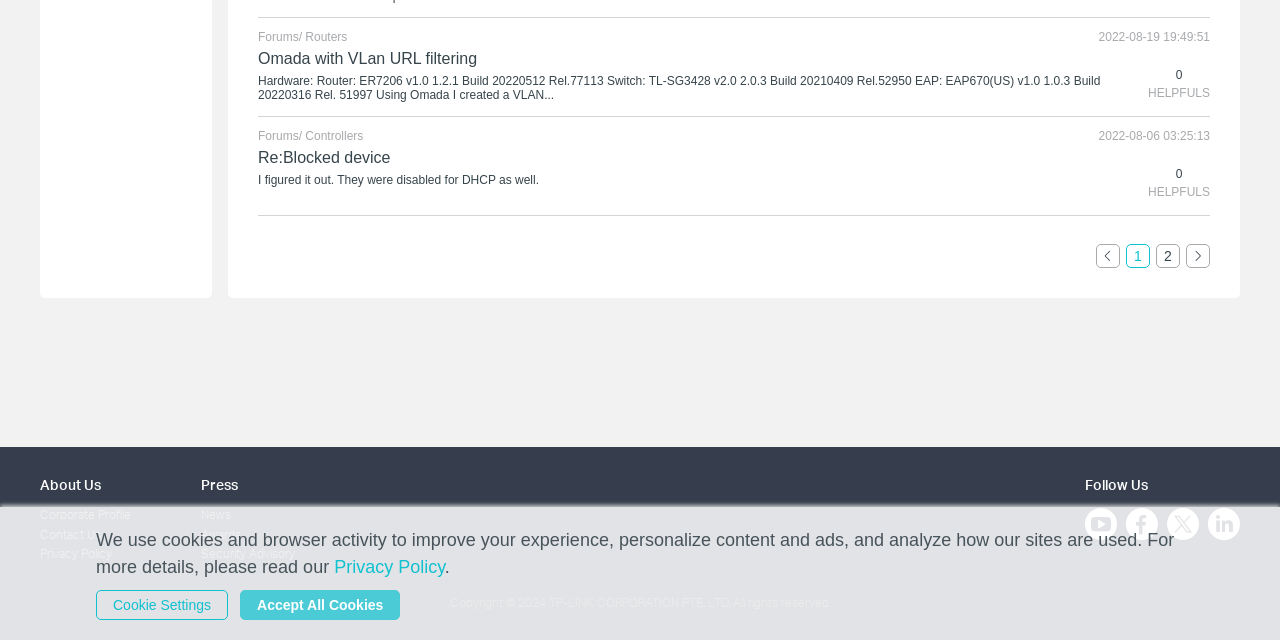Identify the bounding box coordinates for the UI element described as follows: "Omada with VLan URL filtering". Ensure the coordinates are four float numbers between 0 and 1, formatted as [left, top, right, bottom].

[0.202, 0.078, 0.373, 0.105]